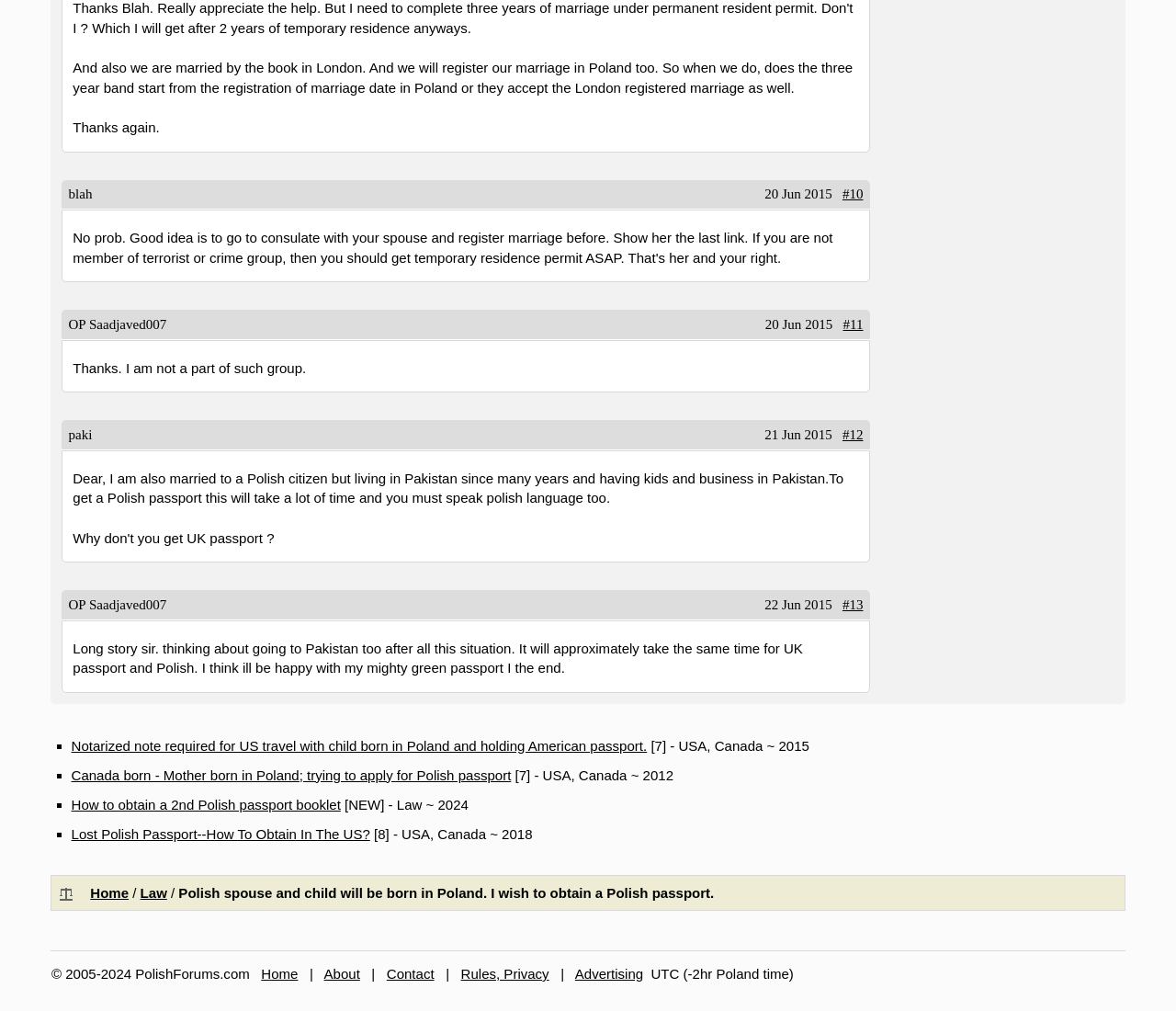Please identify the bounding box coordinates of the element that needs to be clicked to execute the following command: "Click the link '#10'". Provide the bounding box using four float numbers between 0 and 1, formatted as [left, top, right, bottom].

[0.716, 0.185, 0.734, 0.199]